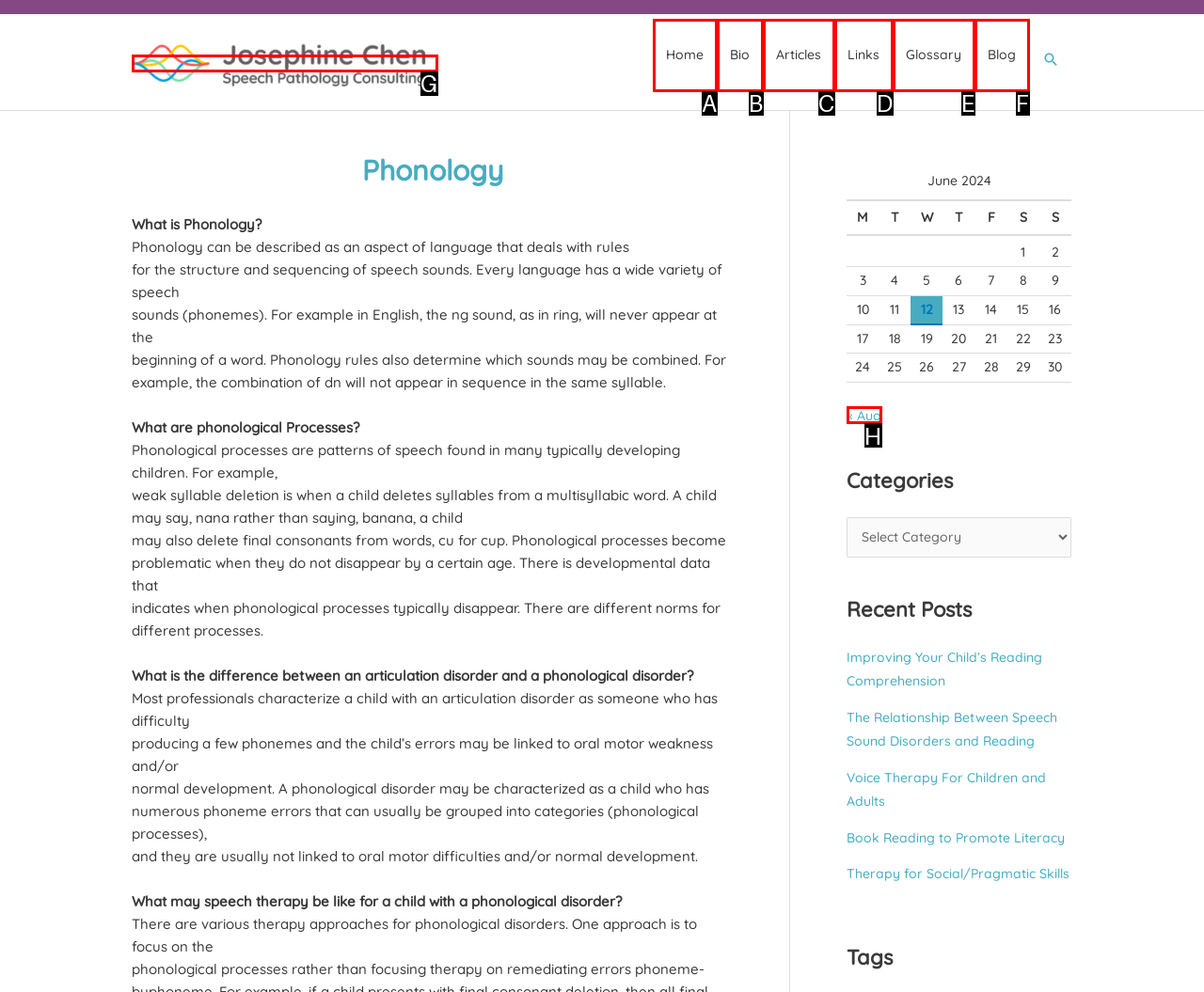From the given choices, indicate the option that best matches: alt="Josephine Chen Speech Pathology Consulting"
State the letter of the chosen option directly.

G